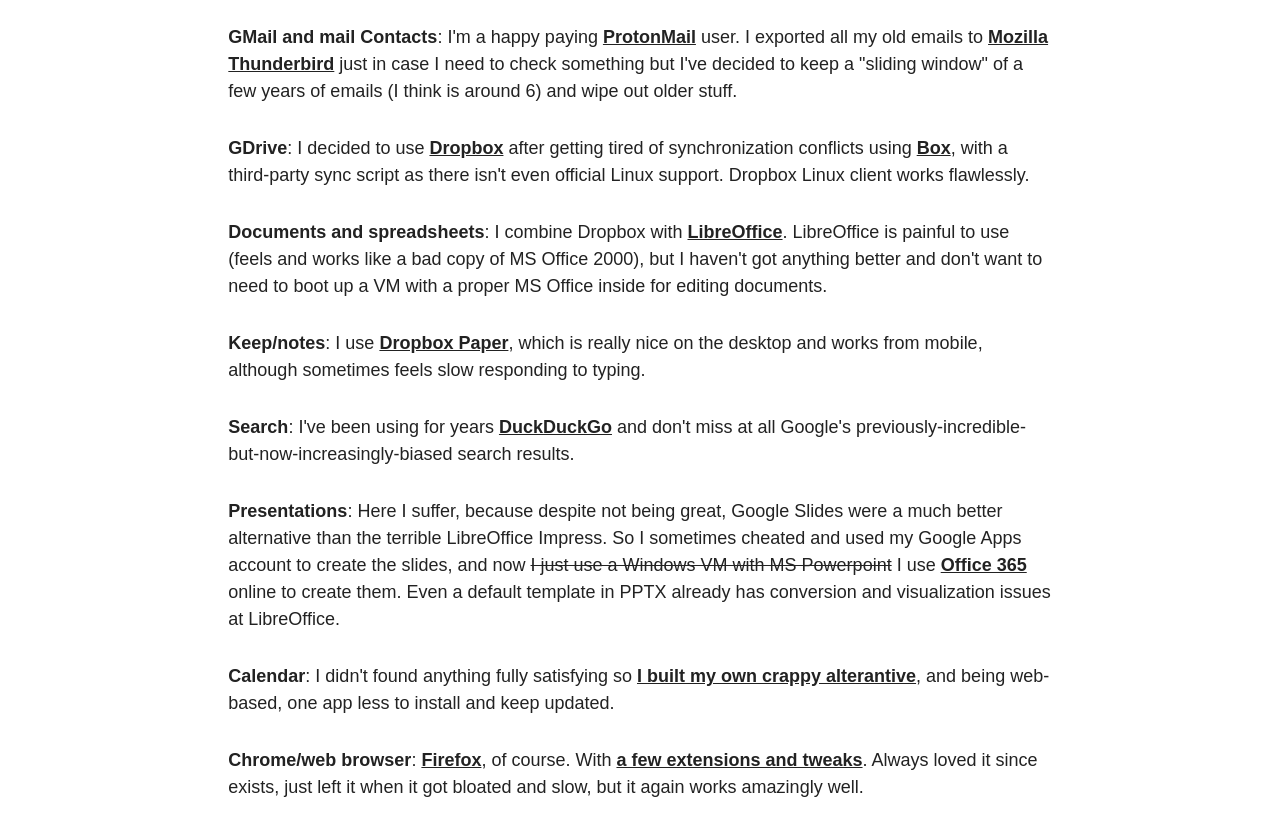Identify and provide the bounding box coordinates of the UI element described: "a few extensions and tweaks". The coordinates should be formatted as [left, top, right, bottom], with each number being a float between 0 and 1.

[0.482, 0.908, 0.674, 0.932]